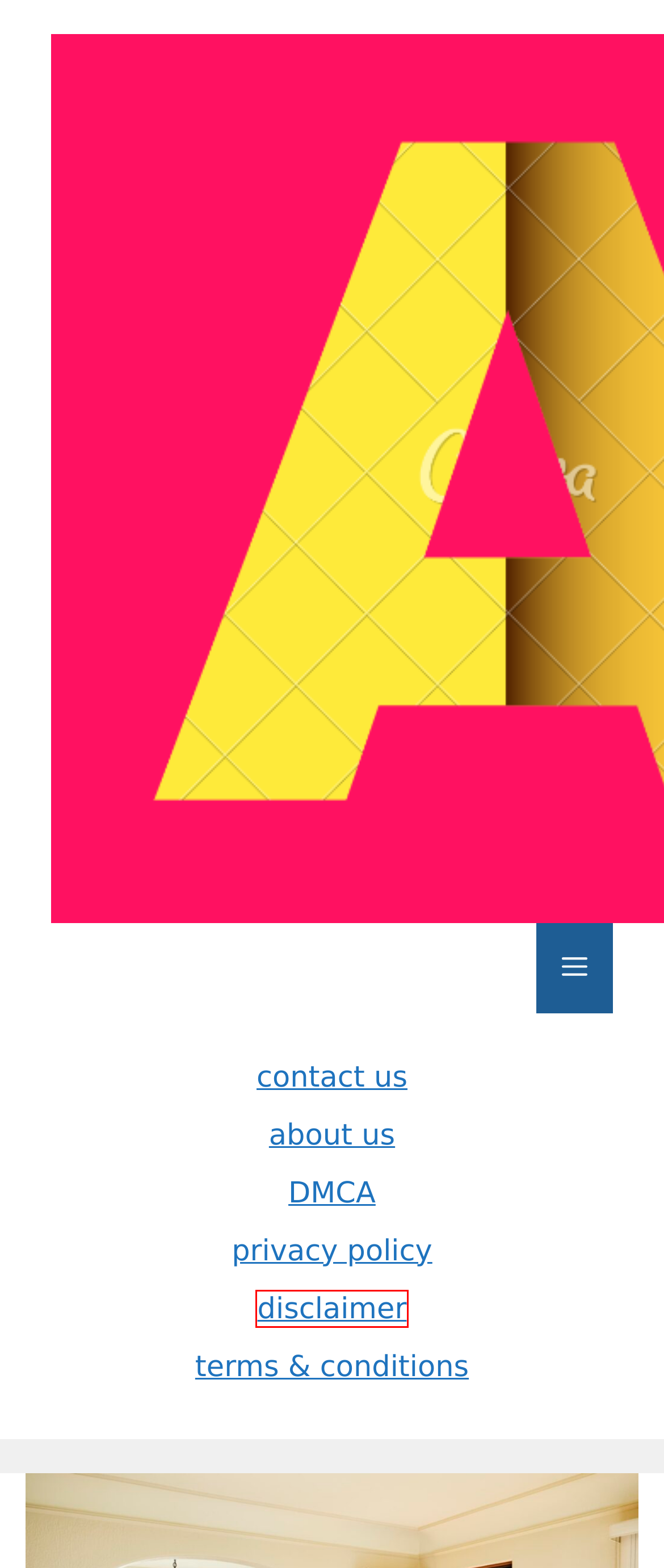You have a screenshot showing a webpage with a red bounding box highlighting an element. Choose the webpage description that best fits the new webpage after clicking the highlighted element. The descriptions are:
A. terms & conditions – World View
B. contact us – World View
C. World View –  World View
D. about us – World View
E. privacy policy – World View
F. DMCA – World View
G. APK ADD – World View
H. disclaimer – World View

H